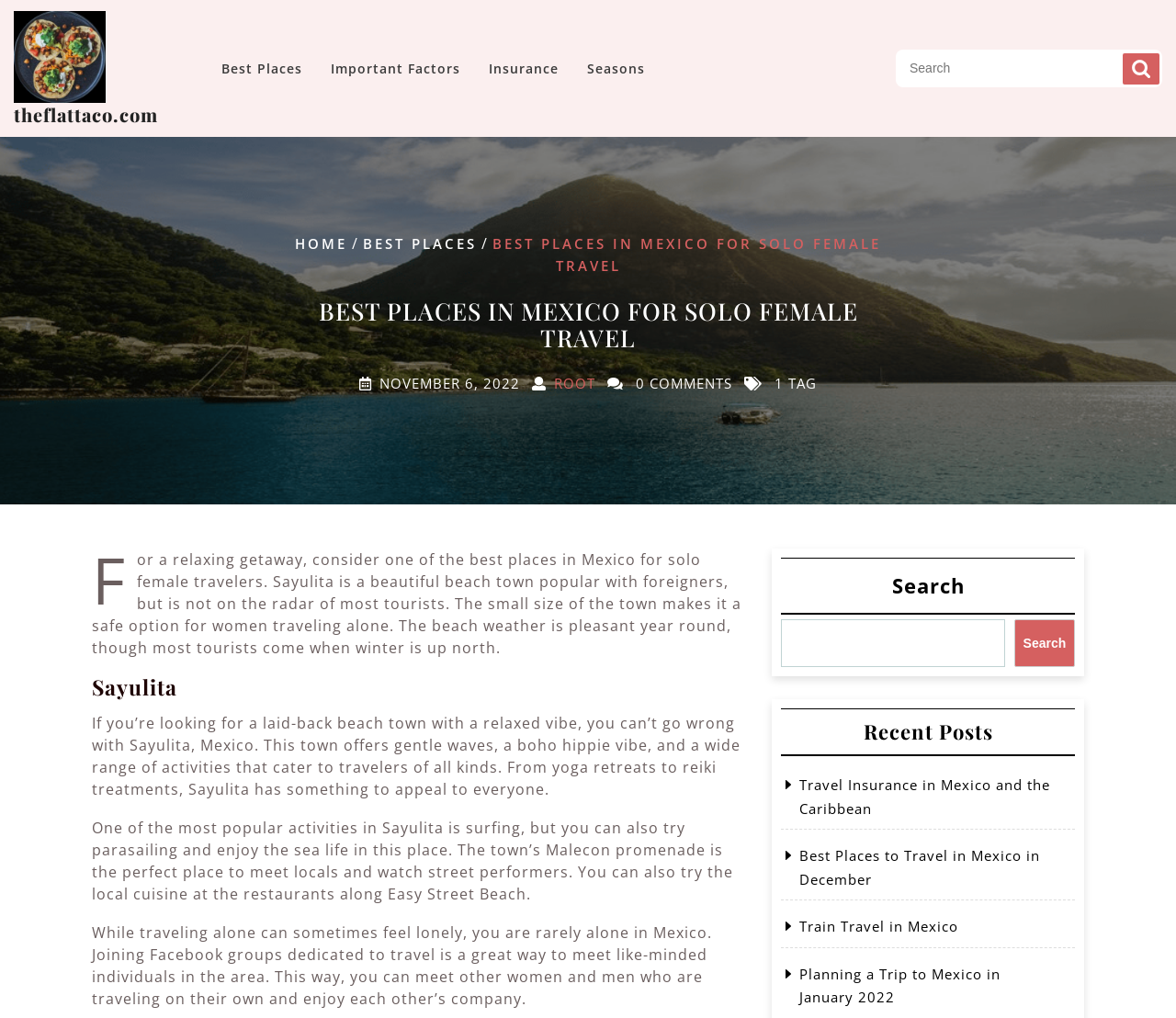Extract the bounding box for the UI element that matches this description: "Facebook".

None